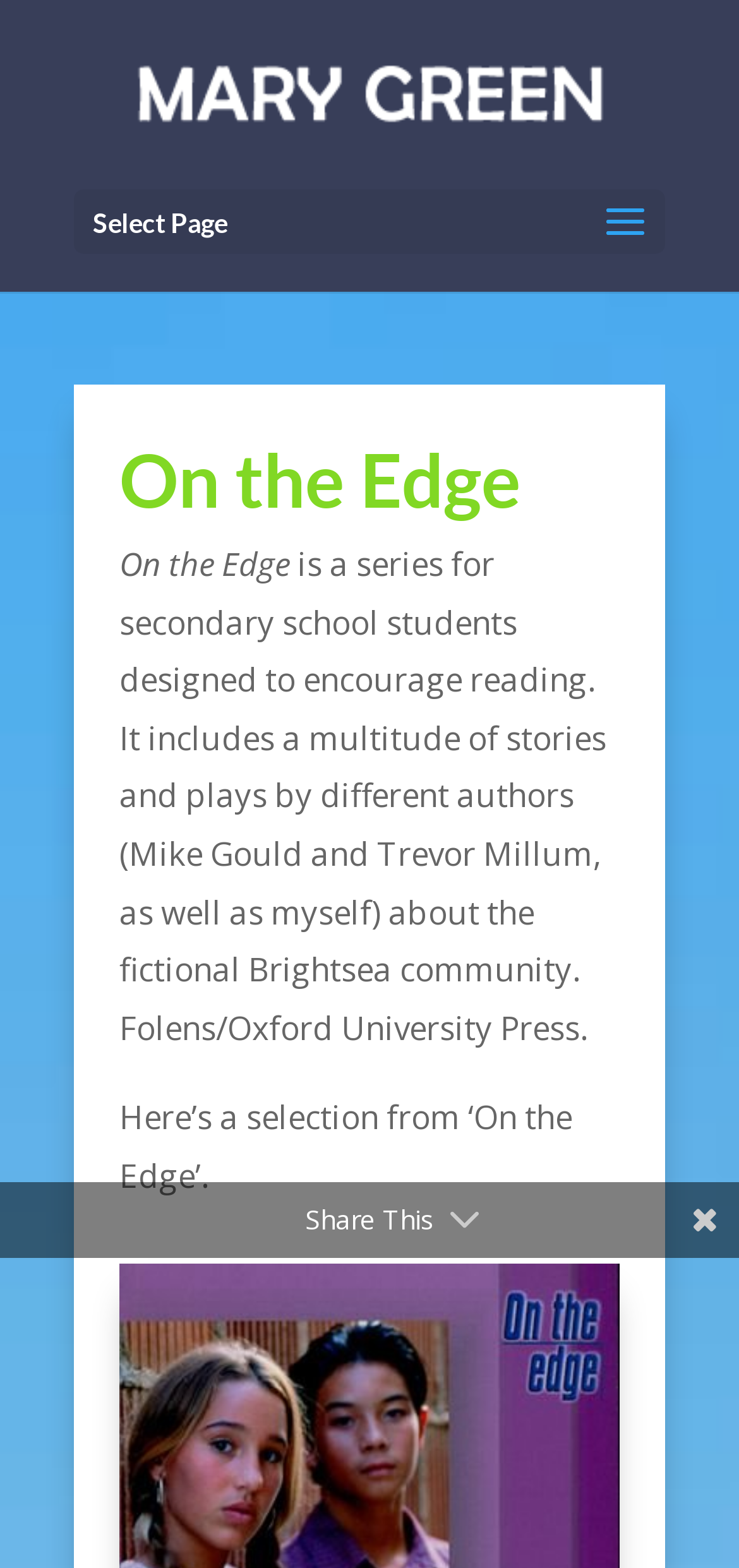Give a one-word or short-phrase answer to the following question: 
What is the name of the fictional community in the 'On the Edge' series?

Brightsea